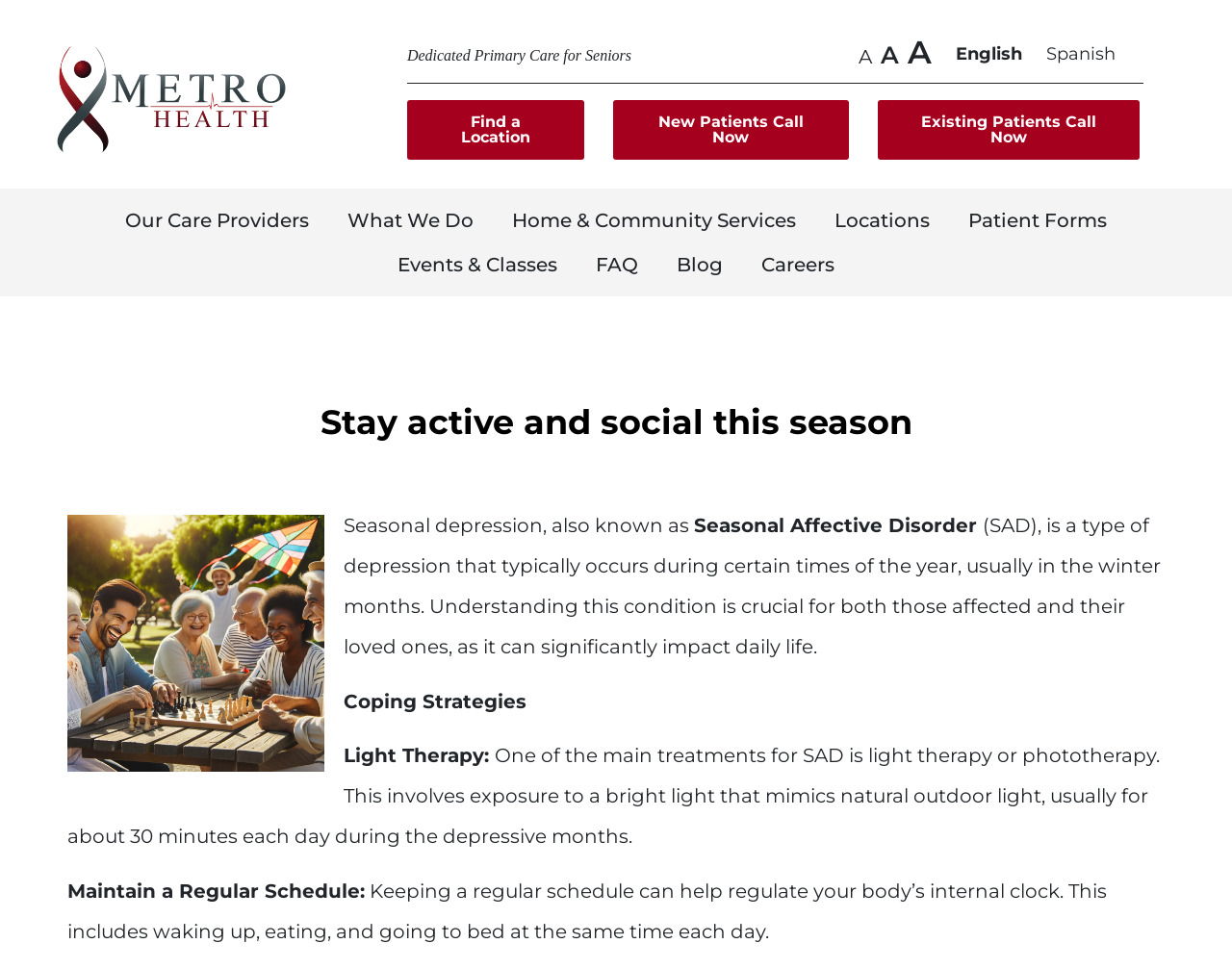Please identify the bounding box coordinates of the element on the webpage that should be clicked to follow this instruction: "Click the 'Find a Location' link". The bounding box coordinates should be given as four float numbers between 0 and 1, formatted as [left, top, right, bottom].

[0.33, 0.104, 0.474, 0.165]